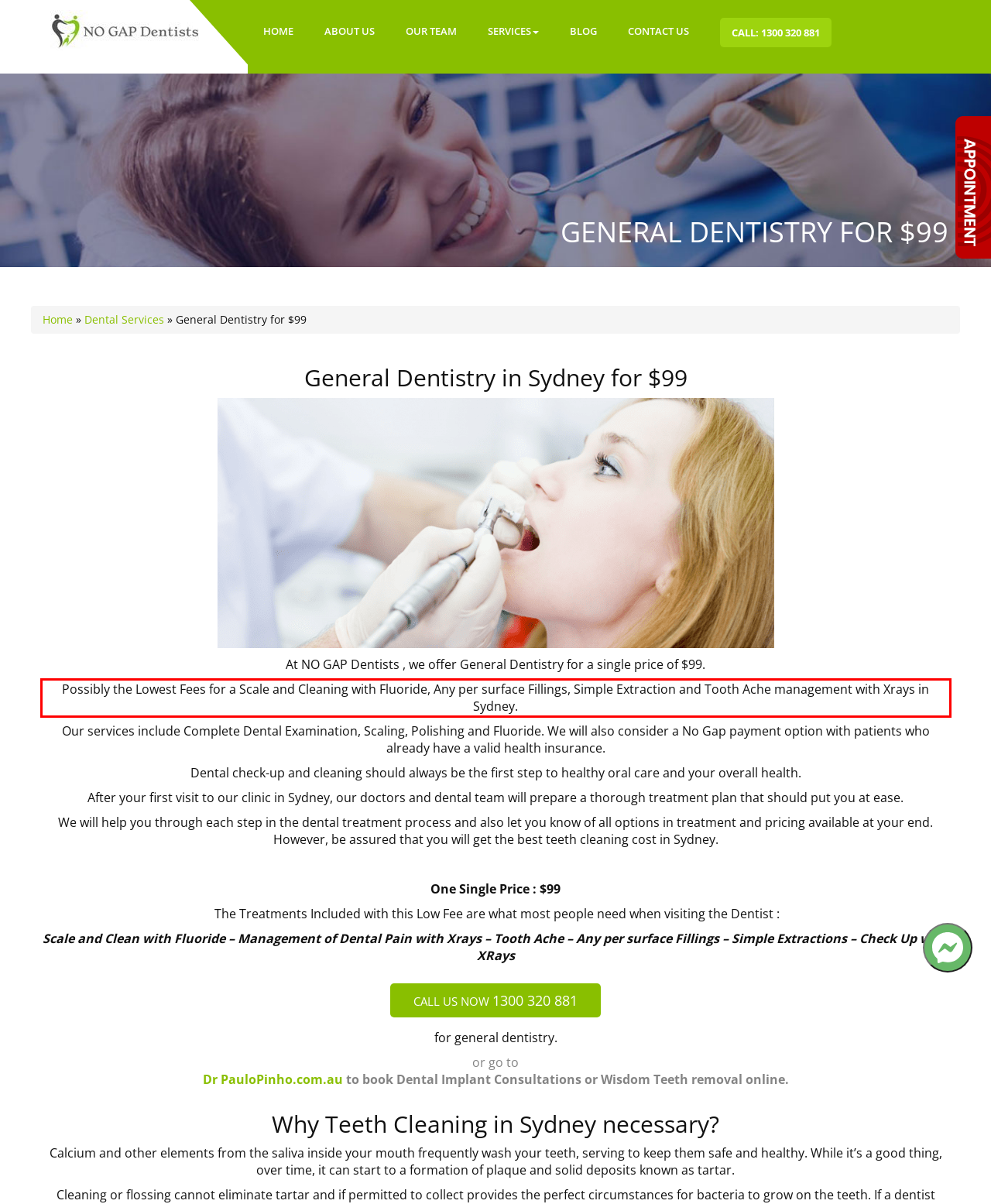Identify the red bounding box in the webpage screenshot and perform OCR to generate the text content enclosed.

Possibly the Lowest Fees for a Scale and Cleaning with Fluoride, Any per surface Fillings, Simple Extraction and Tooth Ache management with Xrays in Sydney.